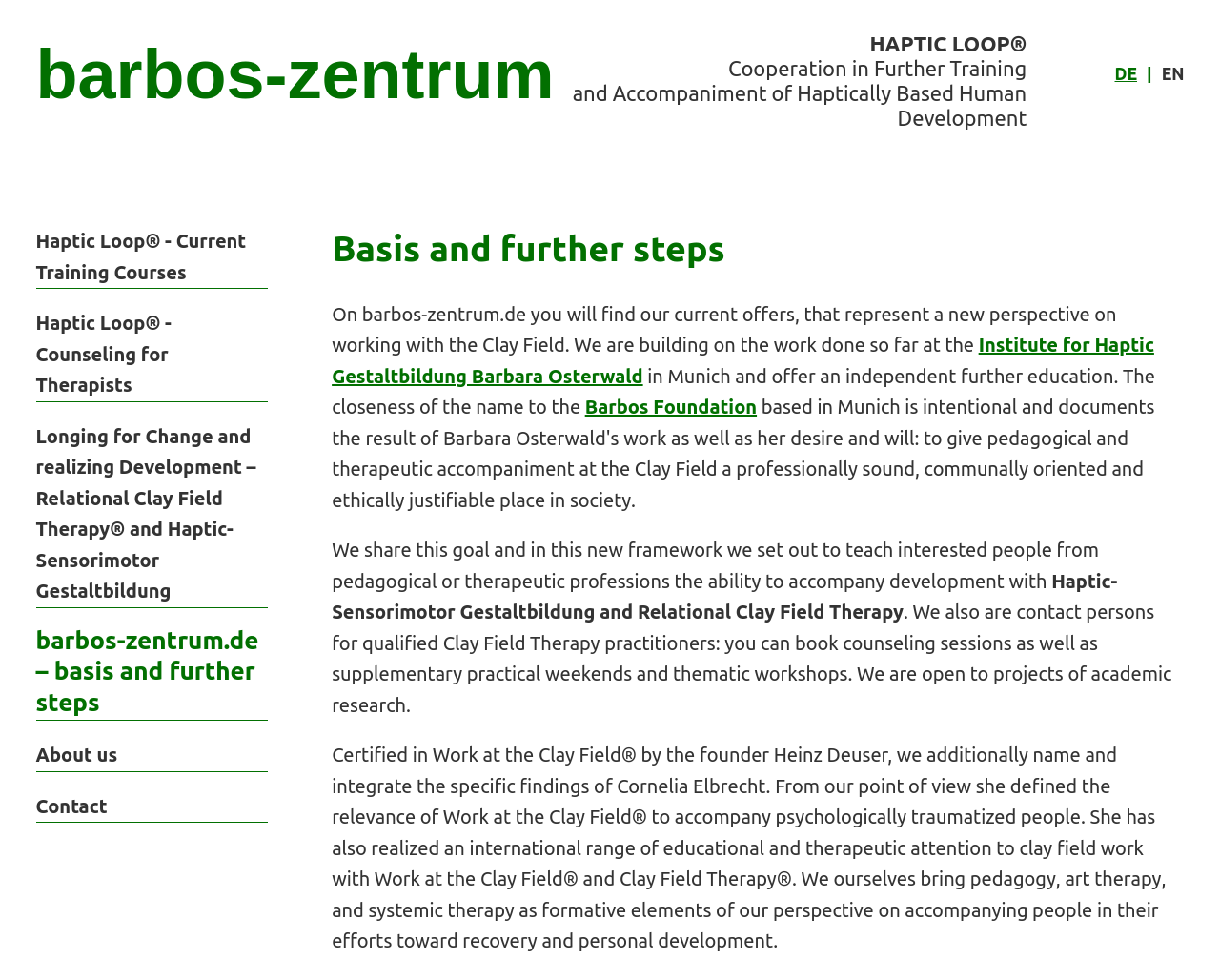Indicate the bounding box coordinates of the element that needs to be clicked to satisfy the following instruction: "Visit the page about the Barbos Foundation". The coordinates should be four float numbers between 0 and 1, i.e., [left, top, right, bottom].

[0.479, 0.404, 0.62, 0.426]